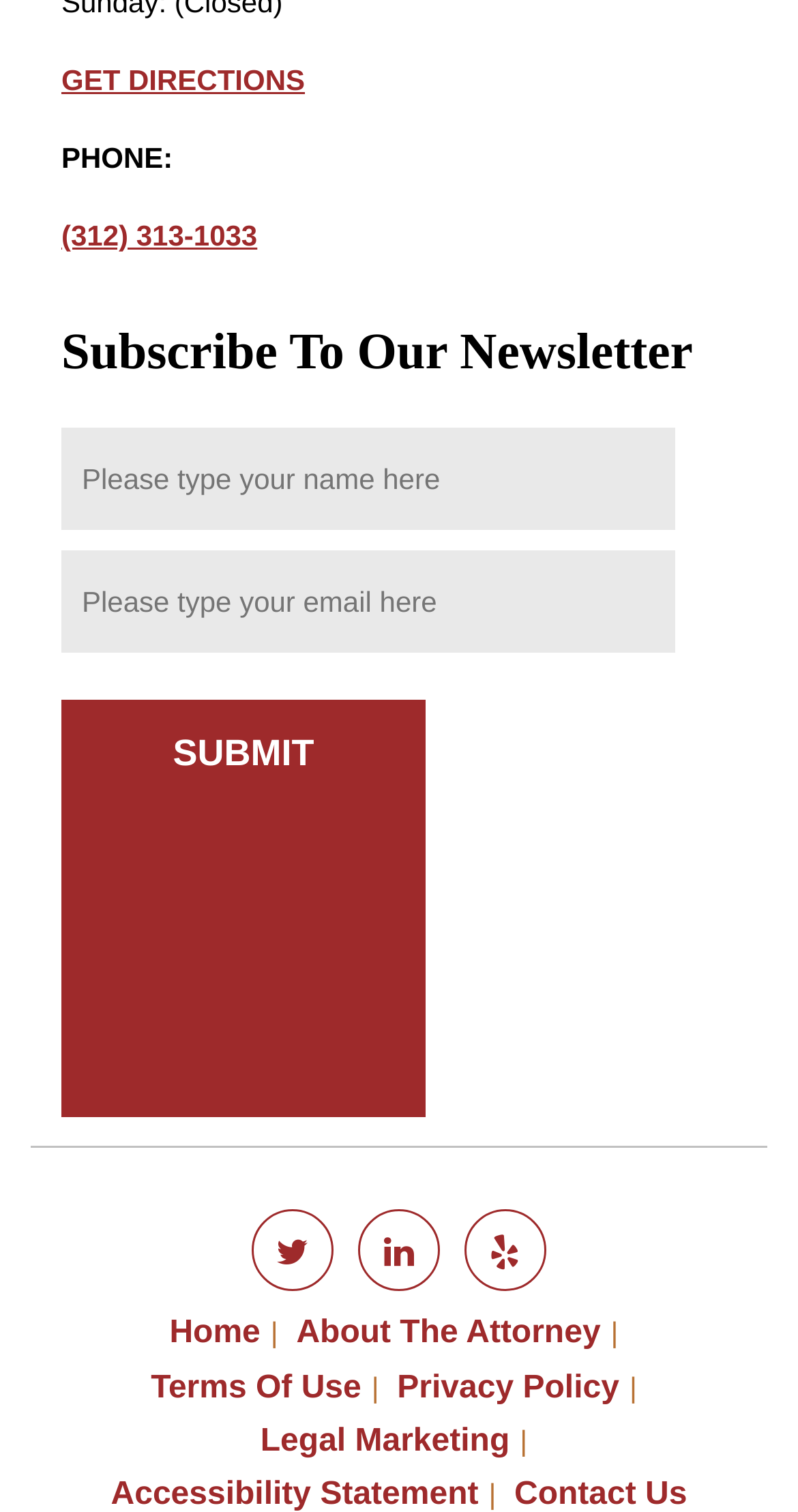Determine the bounding box coordinates of the clickable element to complete this instruction: "click on CLS". Provide the coordinates in the format of four float numbers between 0 and 1, [left, top, right, bottom].

None